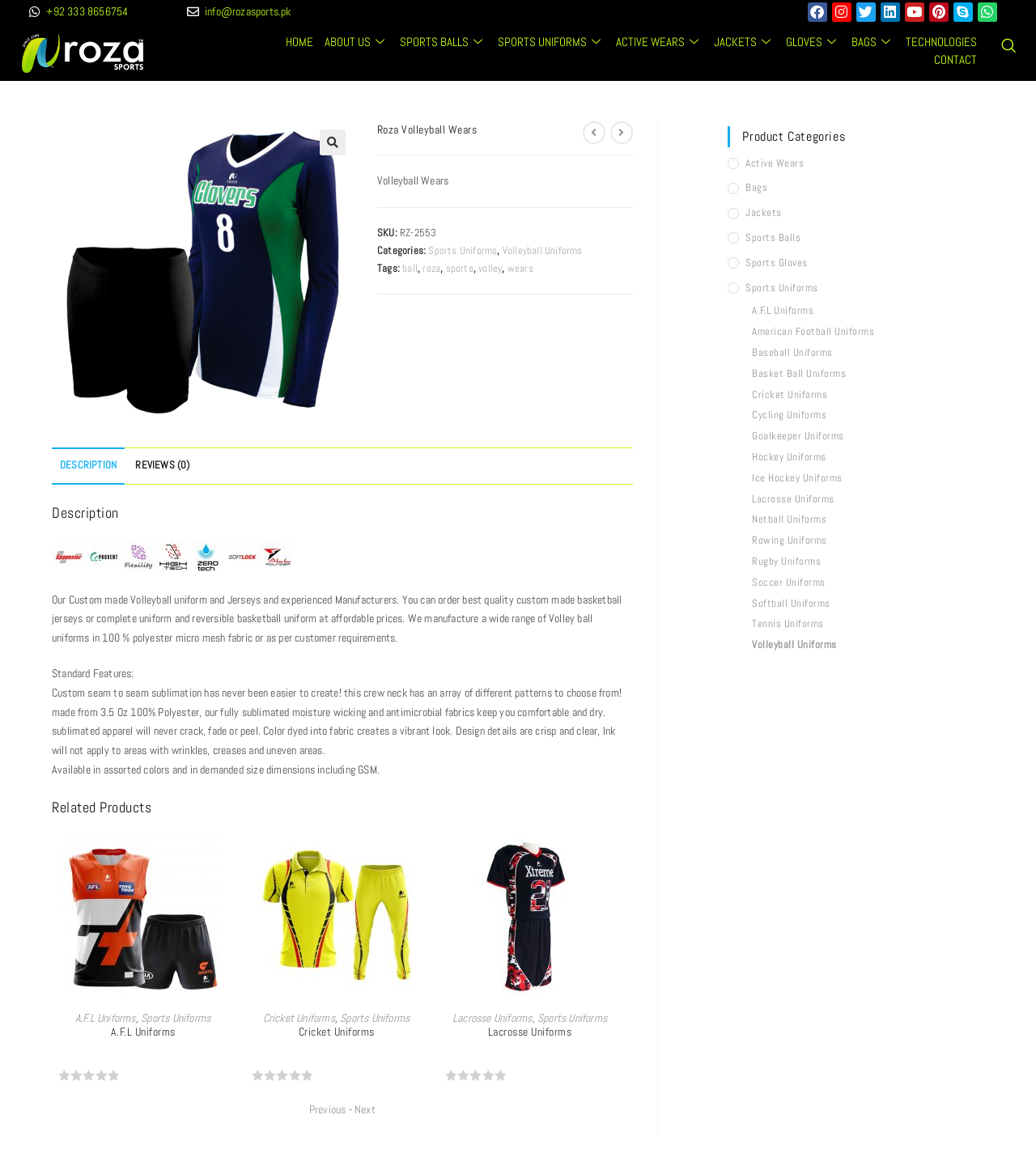Please identify the bounding box coordinates of the element's region that needs to be clicked to fulfill the following instruction: "View previous product". The bounding box coordinates should consist of four float numbers between 0 and 1, i.e., [left, top, right, bottom].

[0.562, 0.105, 0.584, 0.125]